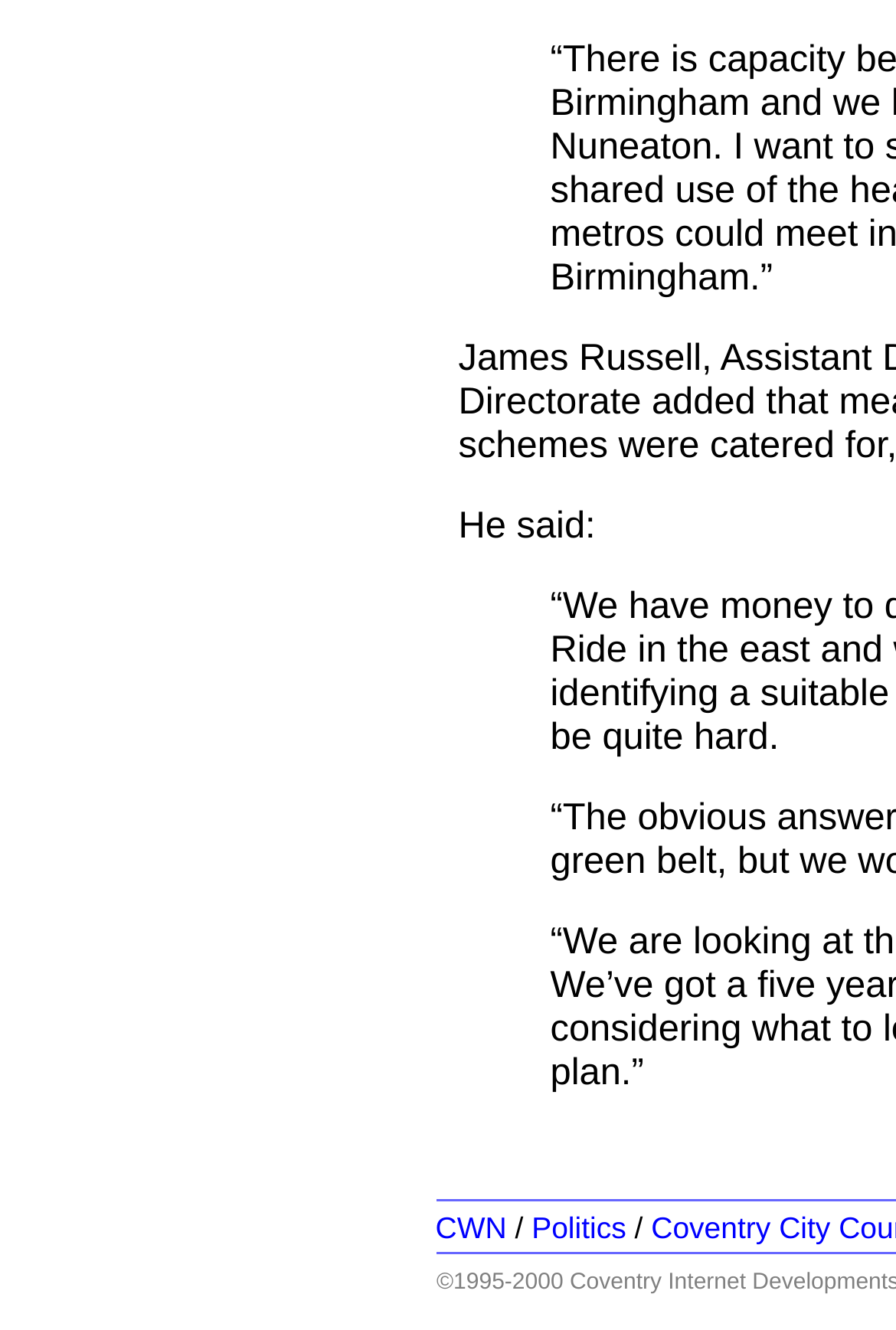Provide the bounding box coordinates for the specified HTML element described in this description: "Politics". The coordinates should be four float numbers ranging from 0 to 1, in the format [left, top, right, bottom].

[0.593, 0.909, 0.699, 0.935]